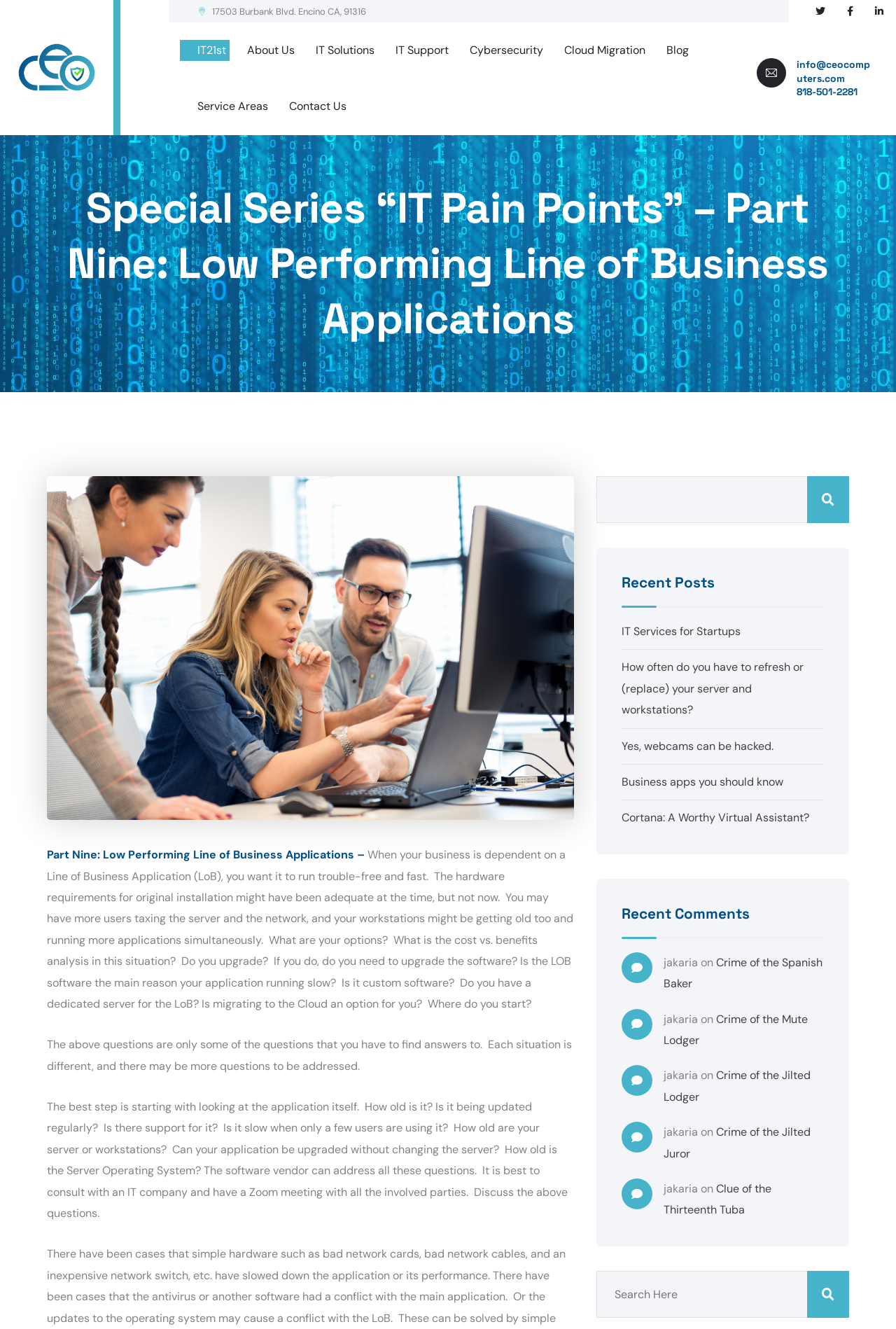Respond to the question below with a single word or phrase: What is the address of CEO Computers?

17503 Burbank Blvd. Encino CA, 91316